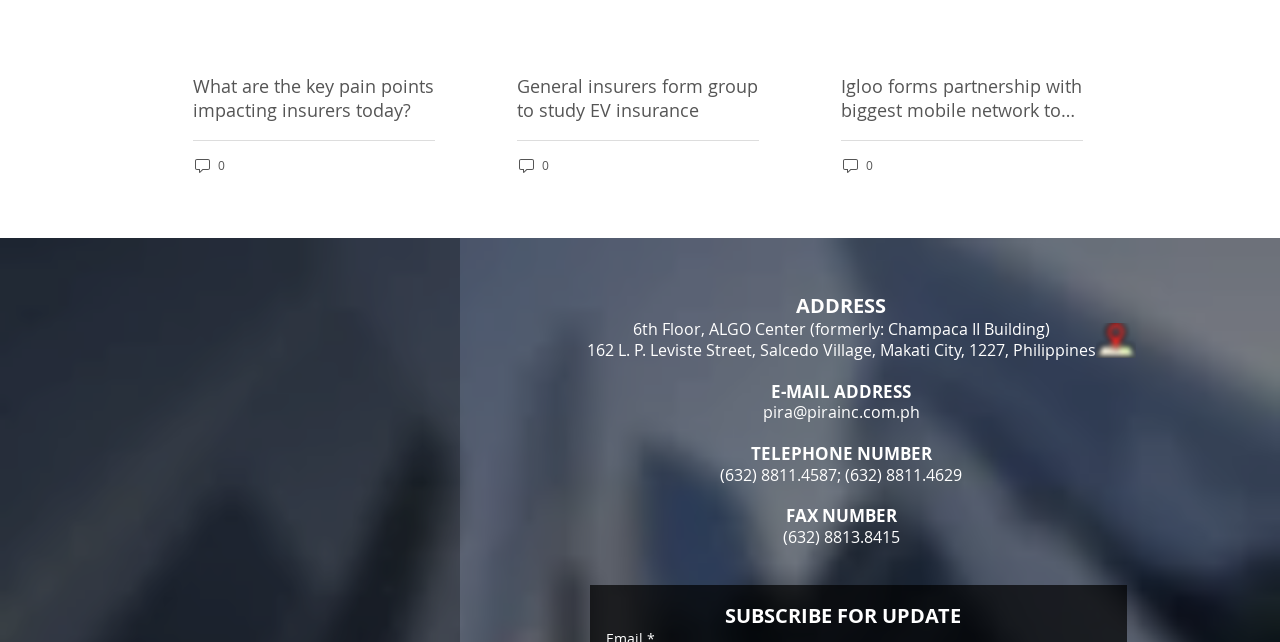Based on the image, provide a detailed and complete answer to the question: 
What is the email address of the company?

I found the email address by looking at the link element with the text 'pira@pirainc.com.ph' which is located under the 'E-MAIL ADDRESS' static text element.